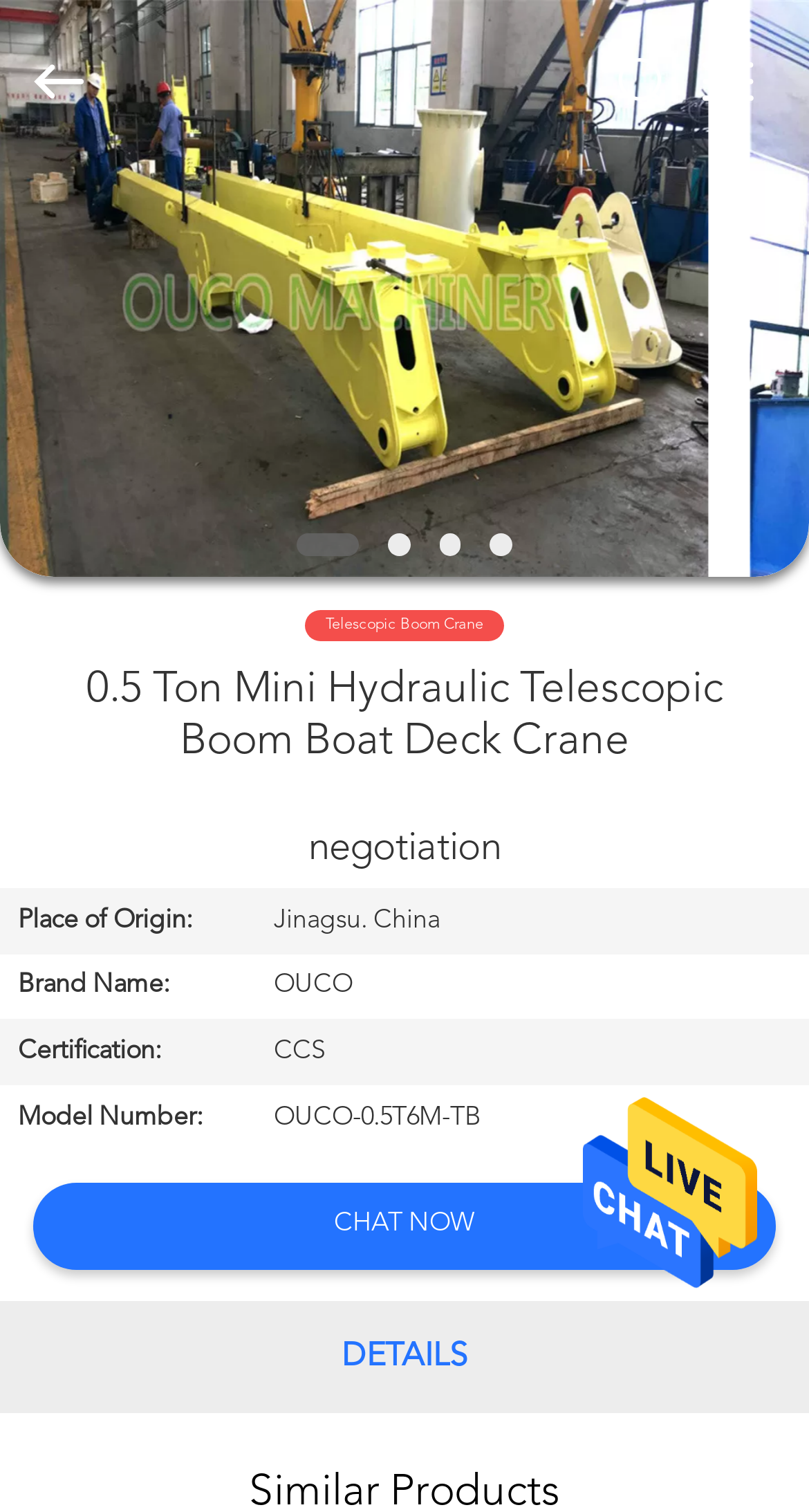Reply to the question with a single word or phrase:
What is the text above the 'CHAT NOW' link?

0.5 Ton Mini Hydraulic Telescopic Boom Boat Deck Crane